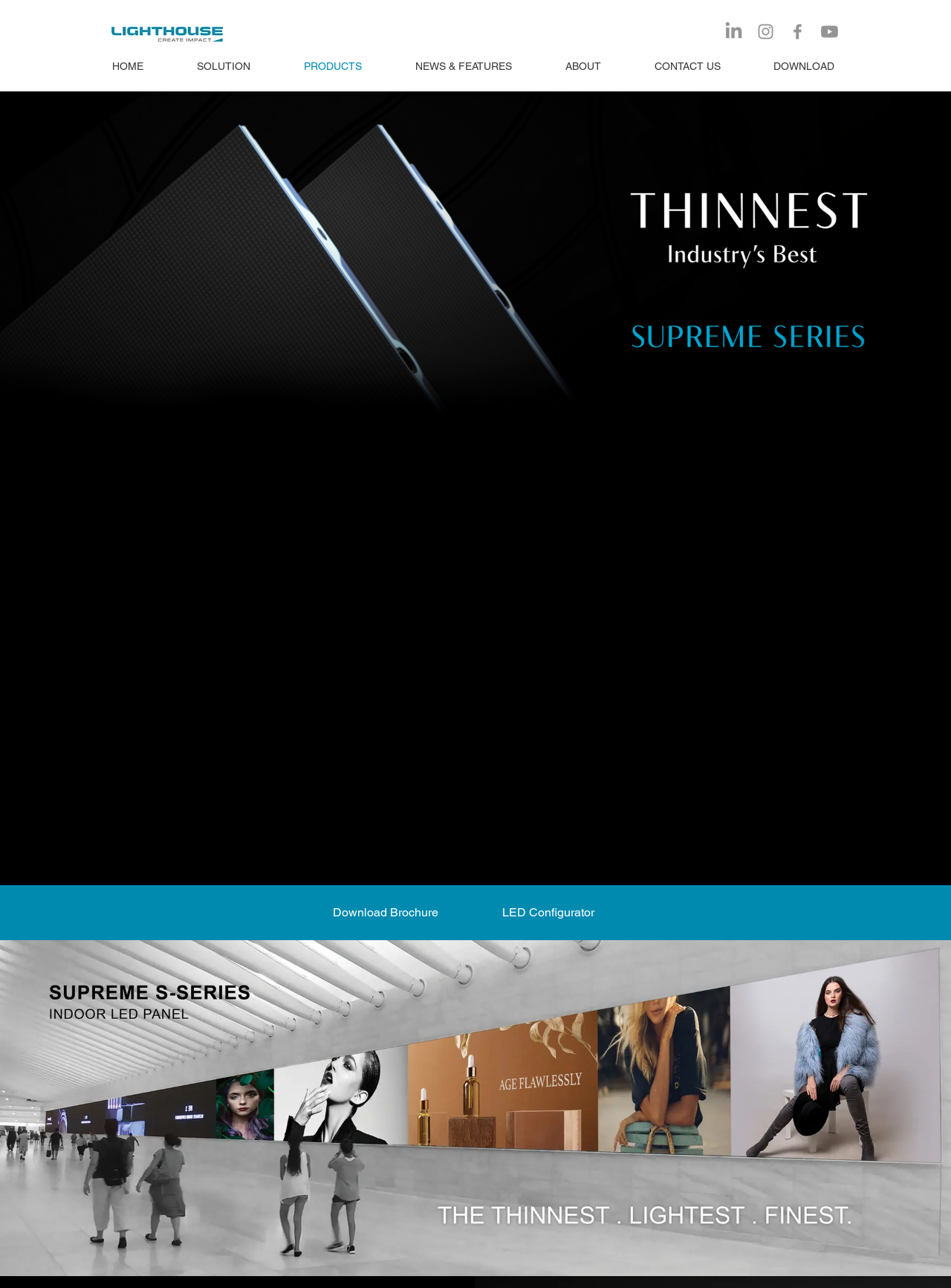Answer the following query with a single word or phrase:
What is the last menu item in the navigation bar?

DOWNLOAD